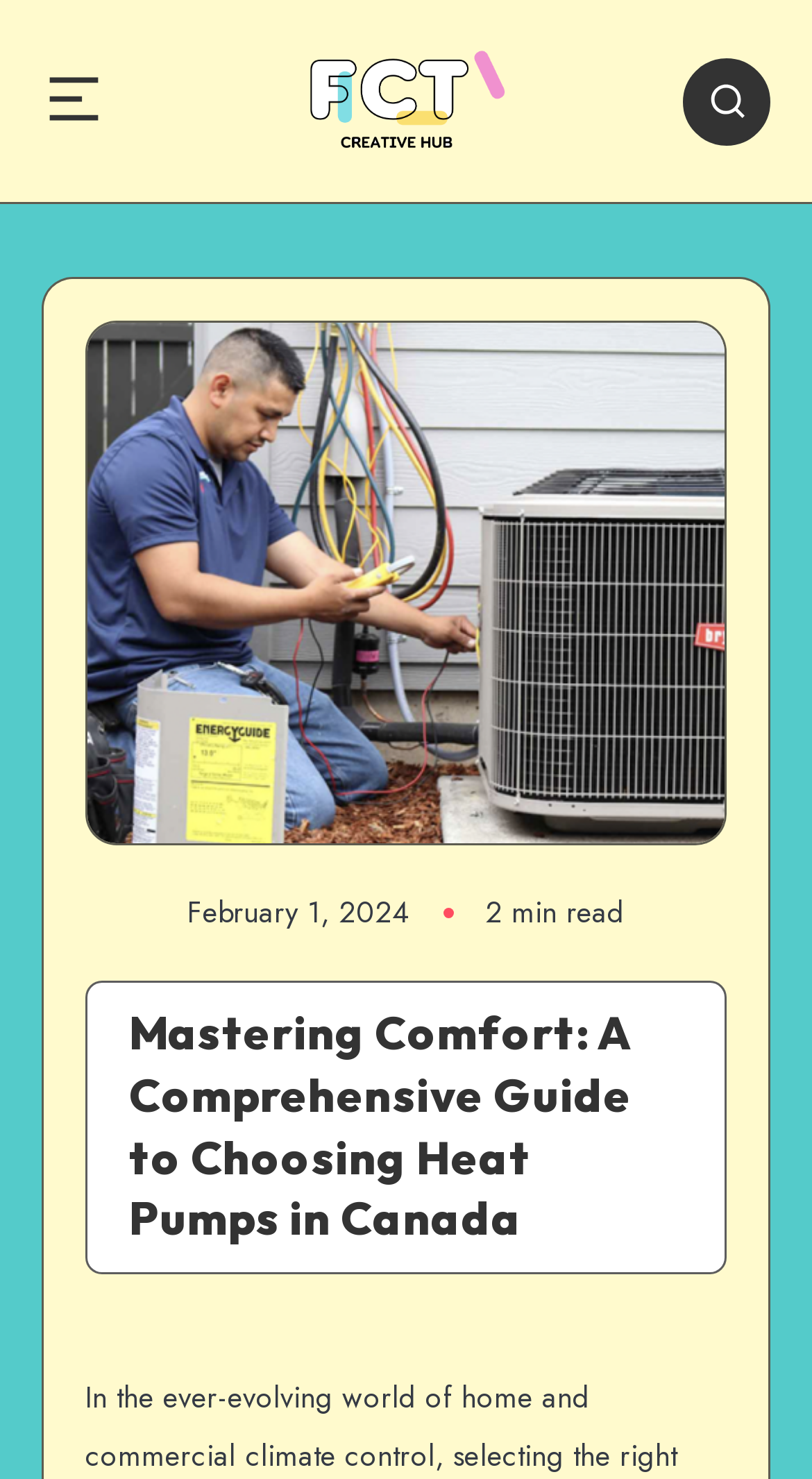How long does it take to read the article?
Use the image to answer the question with a single word or phrase.

2 min